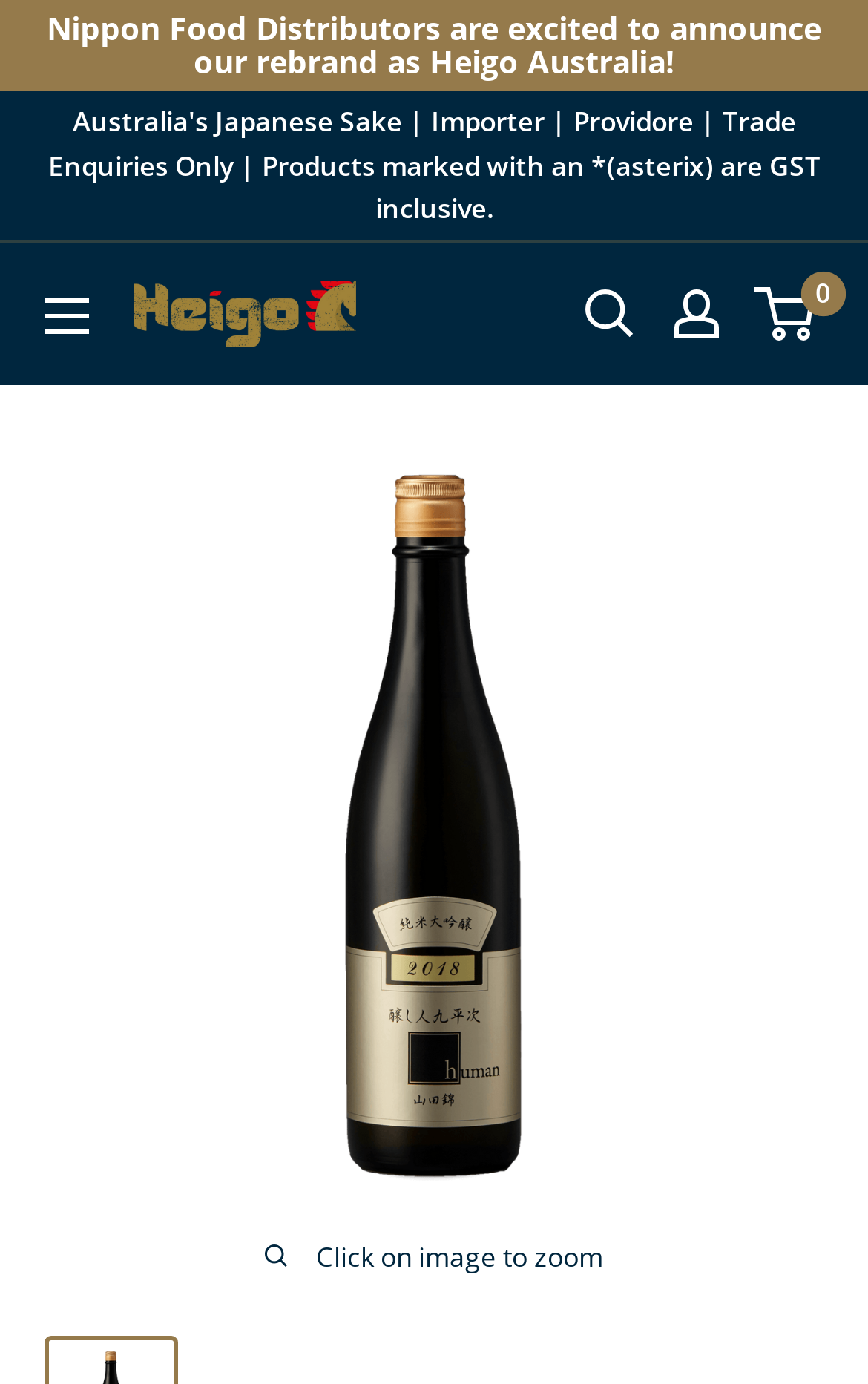What is the current state of the search function?
Respond to the question with a single word or phrase according to the image.

Not expanded